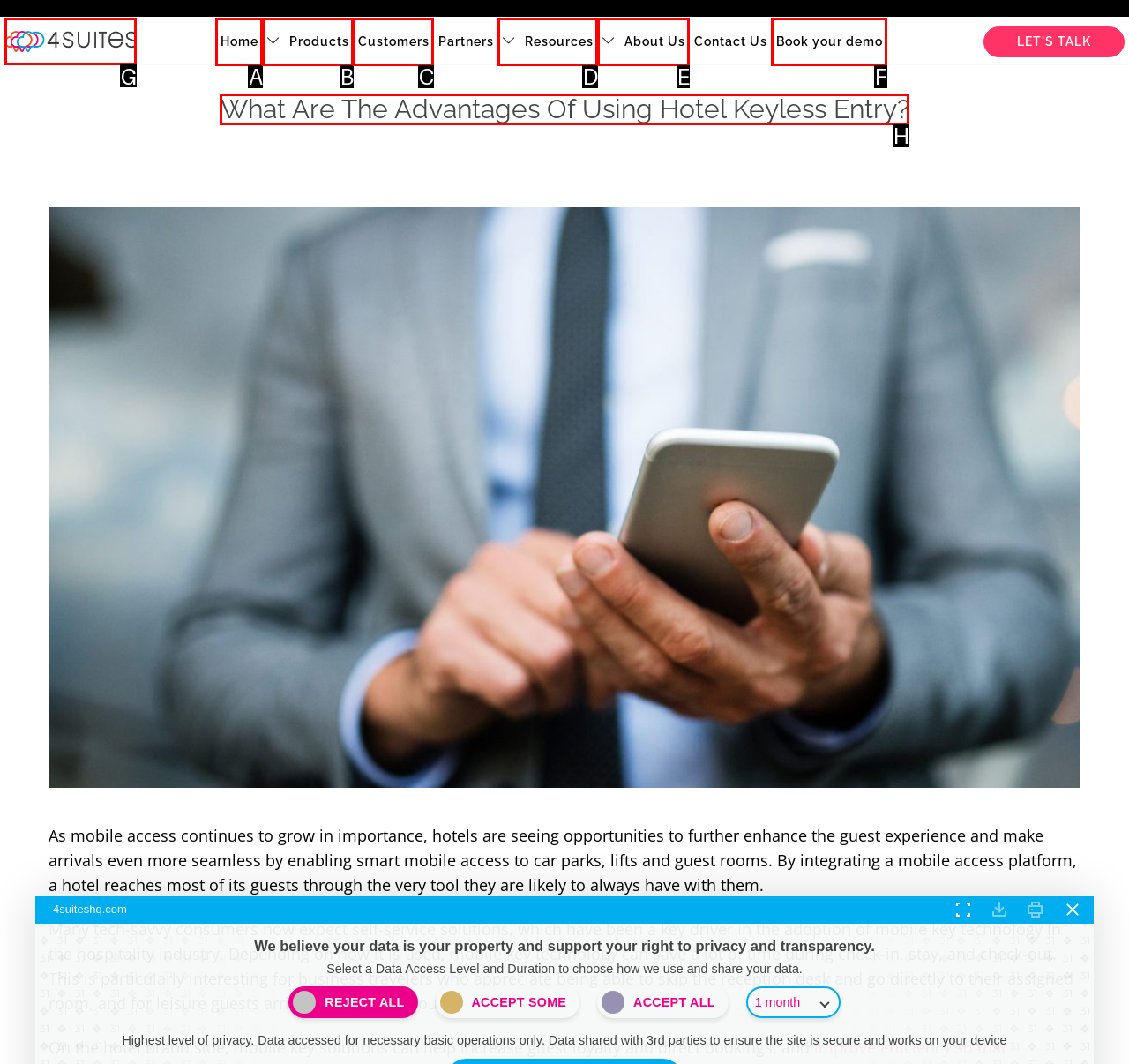Identify the HTML element you need to click to achieve the task: Click on the '4SUITES' link. Respond with the corresponding letter of the option.

G